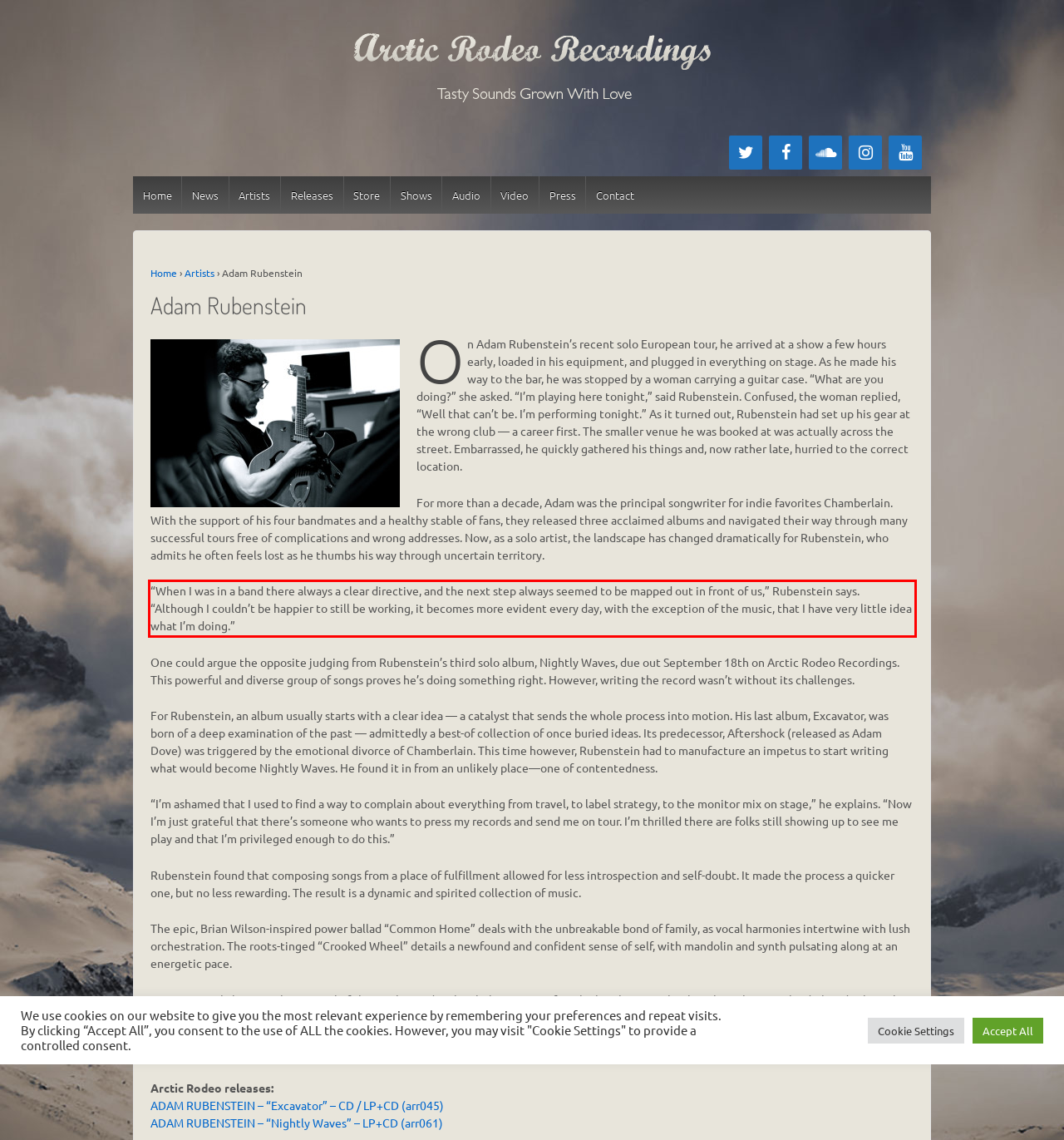Given a screenshot of a webpage, locate the red bounding box and extract the text it encloses.

“When I was in a band there always a clear directive, and the next step always seemed to be mapped out in front of us,” Rubenstein says. “Although I couldn’t be happier to still be working, it becomes more evident every day, with the exception of the music, that I have very little idea what I’m doing.”